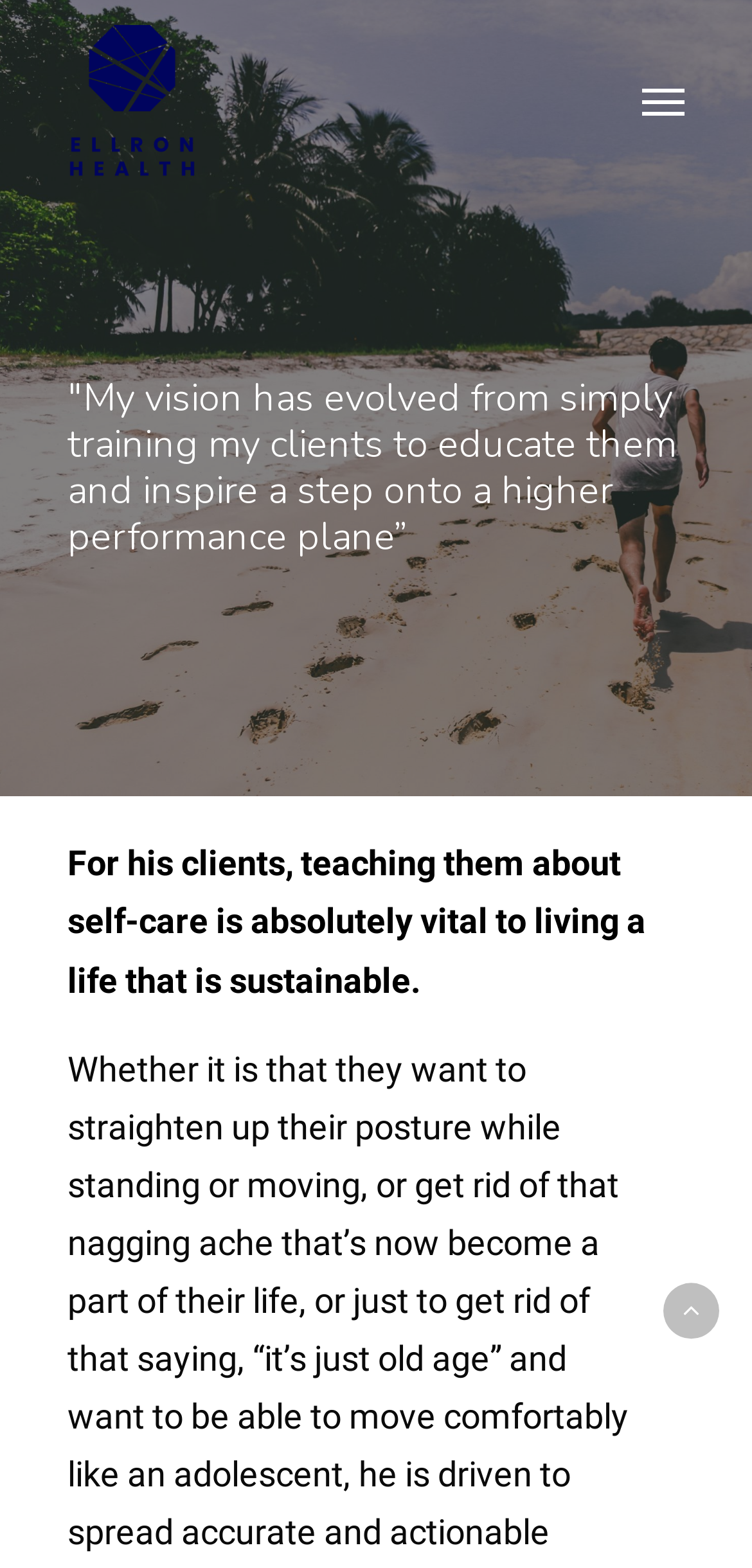Locate the bounding box for the described UI element: "parent_node: search for... aria-label="Search"". Ensure the coordinates are four float numbers between 0 and 1, formatted as [left, top, right, bottom].

None